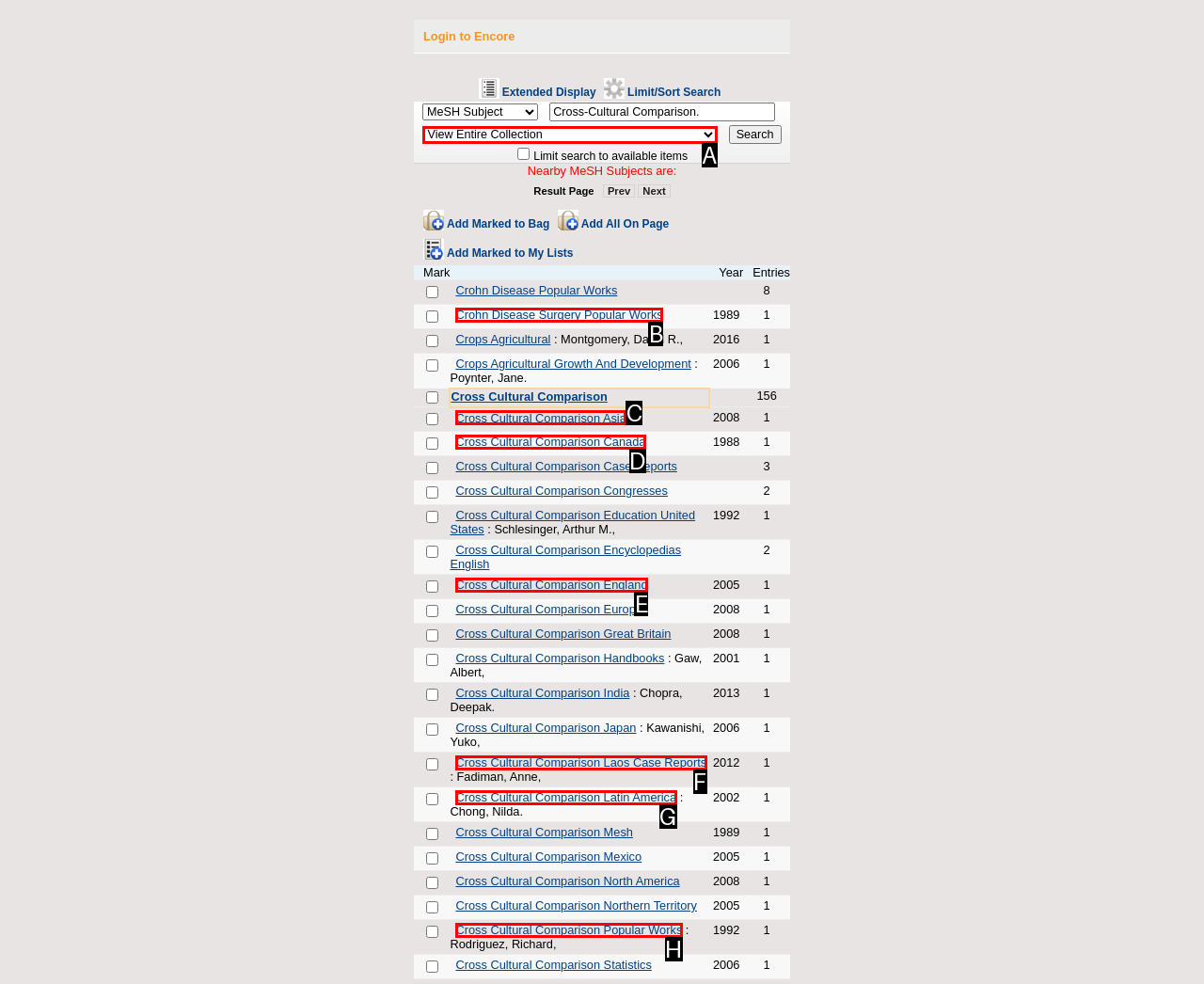Identify the letter corresponding to the UI element that matches this description: Next Post →
Answer using only the letter from the provided options.

None